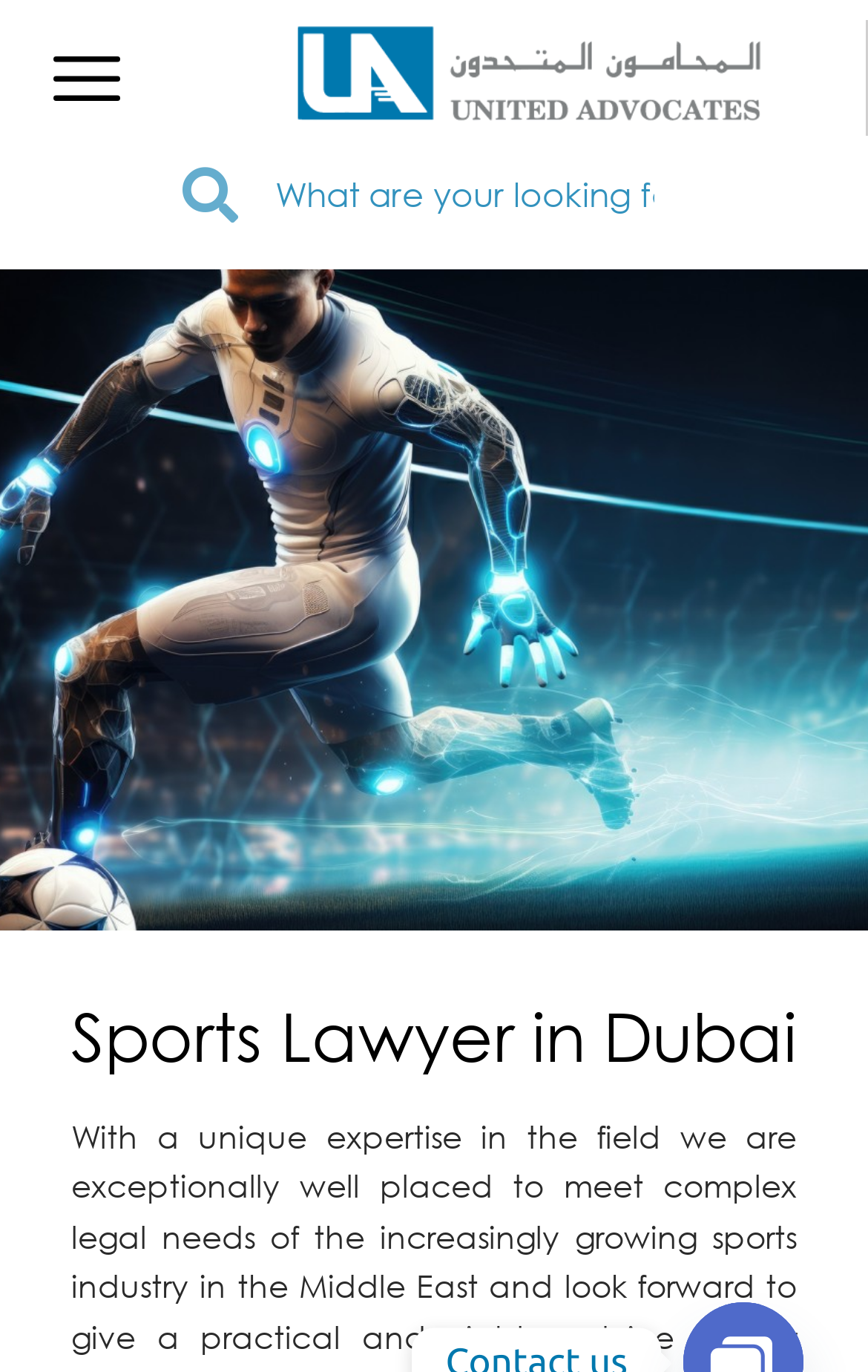Is there a menu on the webpage?
By examining the image, provide a one-word or phrase answer.

Yes